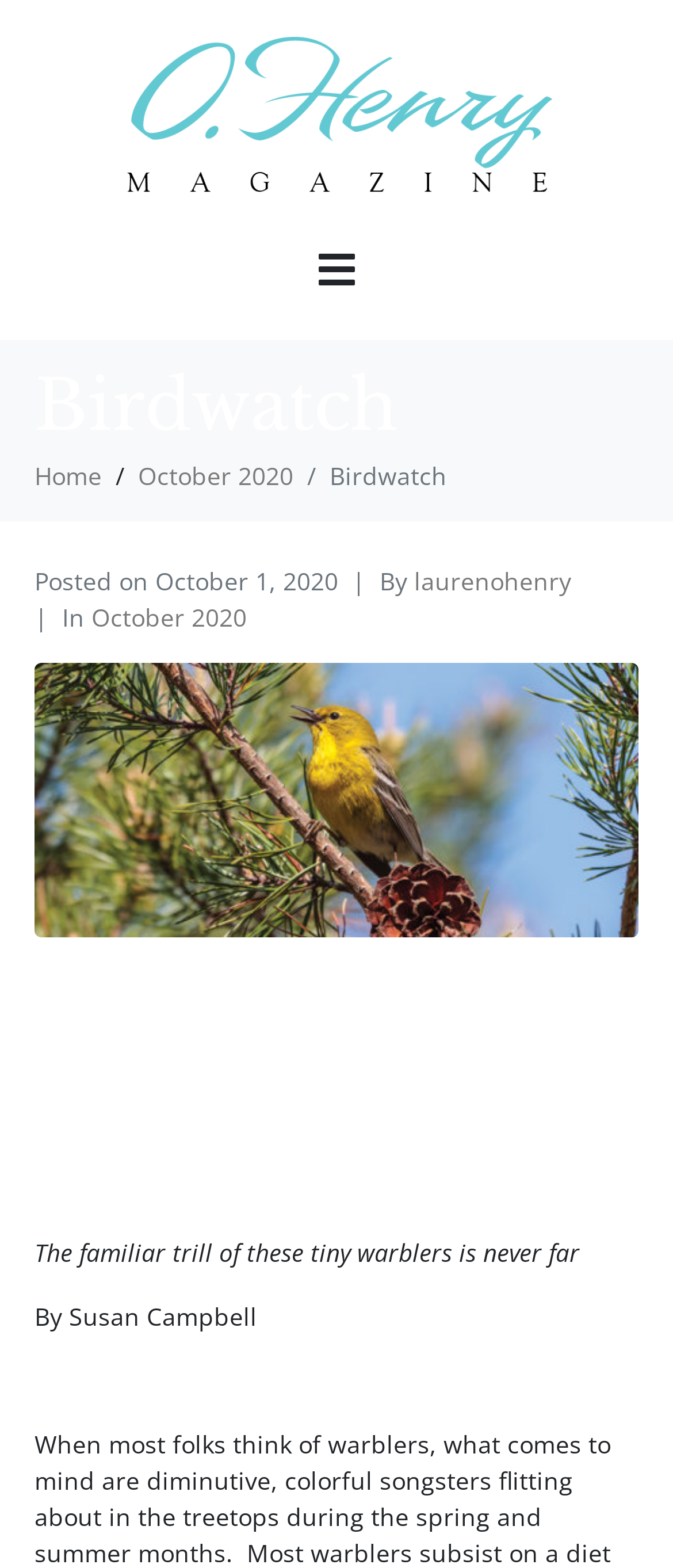Can you give a comprehensive explanation to the question given the content of the image?
What is the title of the article?

The title of the article can be found in the heading 'Pine Dwellers' which is located below the magazine name and above the article text.